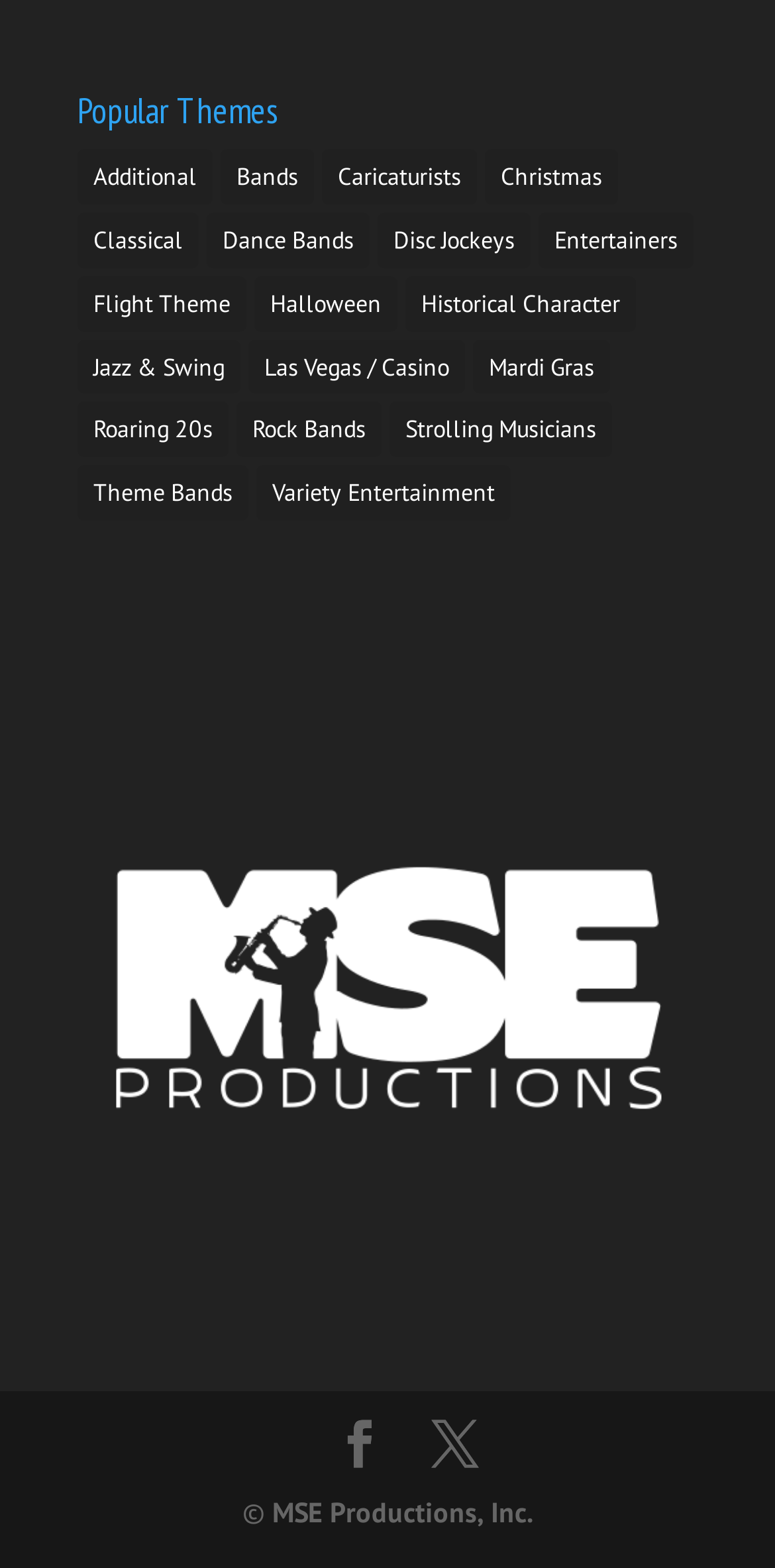Locate the bounding box coordinates of the area to click to fulfill this instruction: "View 'Entertainers' category". The bounding box should be presented as four float numbers between 0 and 1, in the order [left, top, right, bottom].

[0.695, 0.136, 0.895, 0.171]